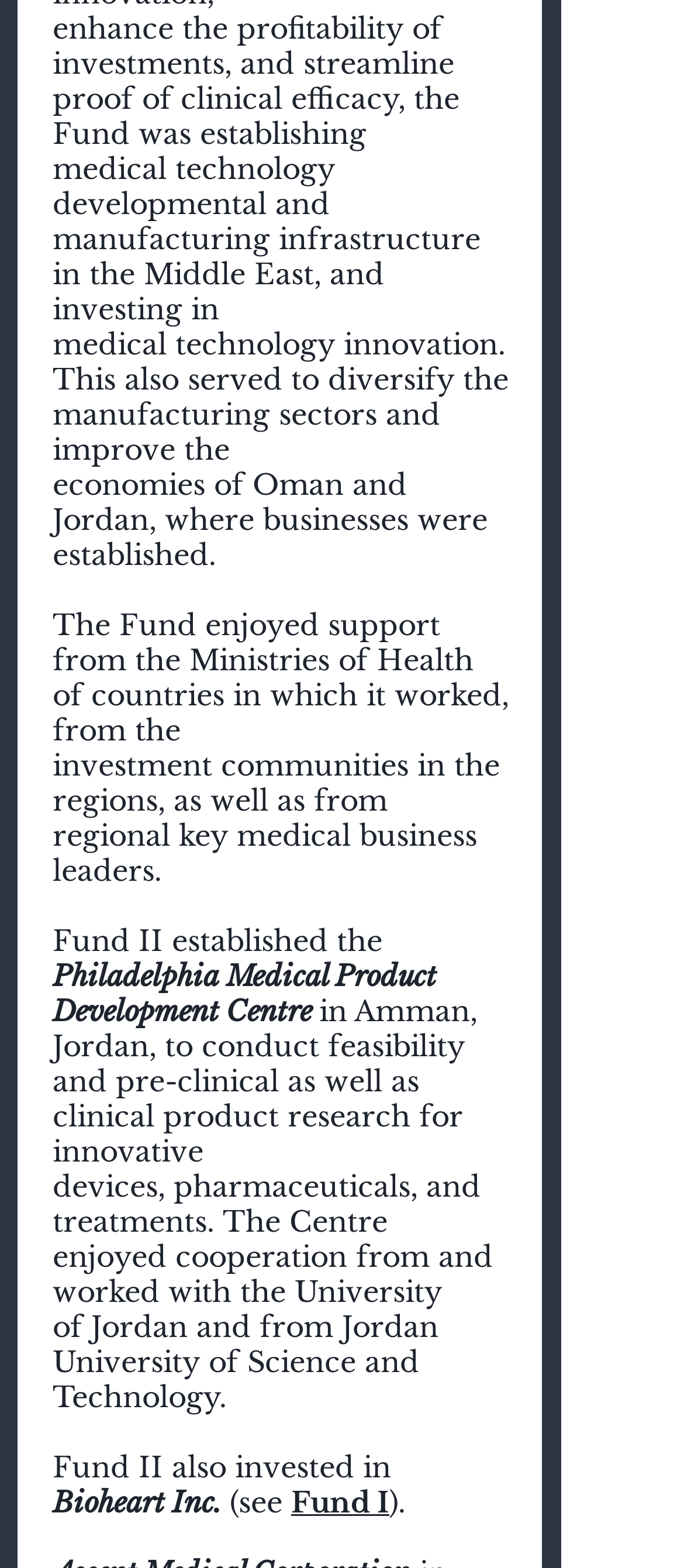Identify the bounding box coordinates for the UI element described as: "Fund I". The coordinates should be provided as four floats between 0 and 1: [left, top, right, bottom].

[0.426, 0.947, 0.569, 0.969]